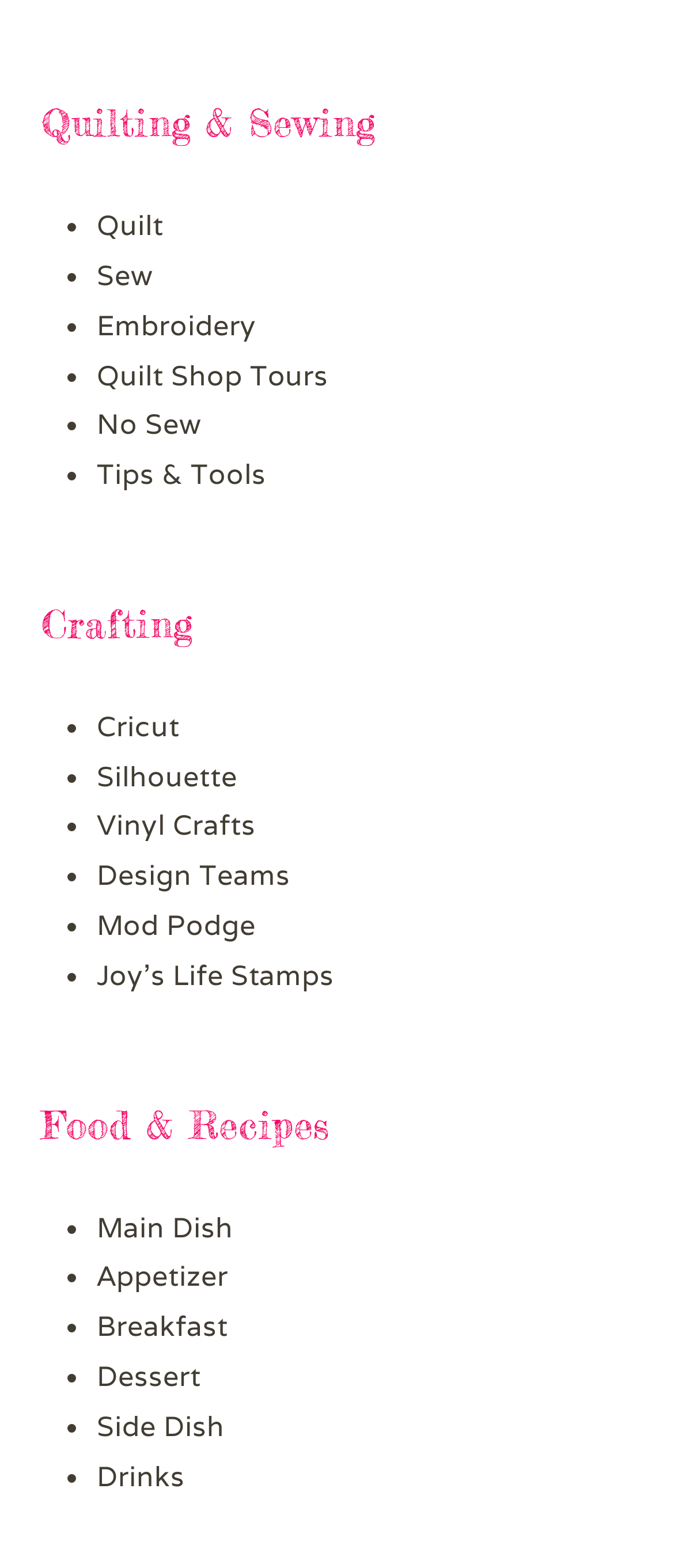Are there any links related to 'Sewing' on the webpage?
Kindly answer the question with as much detail as you can.

I searched for links related to 'Sewing' on the webpage and found that there is a link called 'Sew' under the 'Quilting & Sewing' category. This link seems to be related to 'Sewing'.